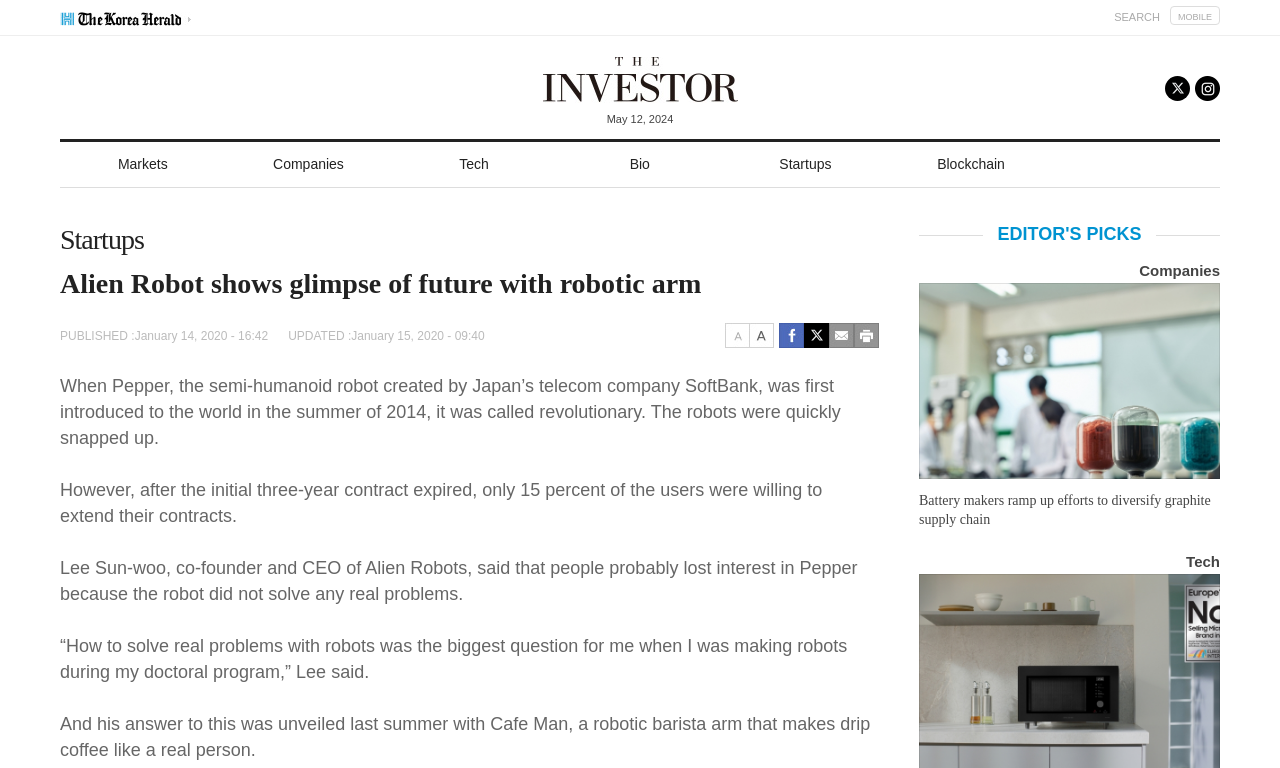Bounding box coordinates are specified in the format (top-left x, top-left y, bottom-right x, bottom-right y). All values are floating point numbers bounded between 0 and 1. Please provide the bounding box coordinate of the region this sentence describes: Companies

[0.176, 0.185, 0.306, 0.244]